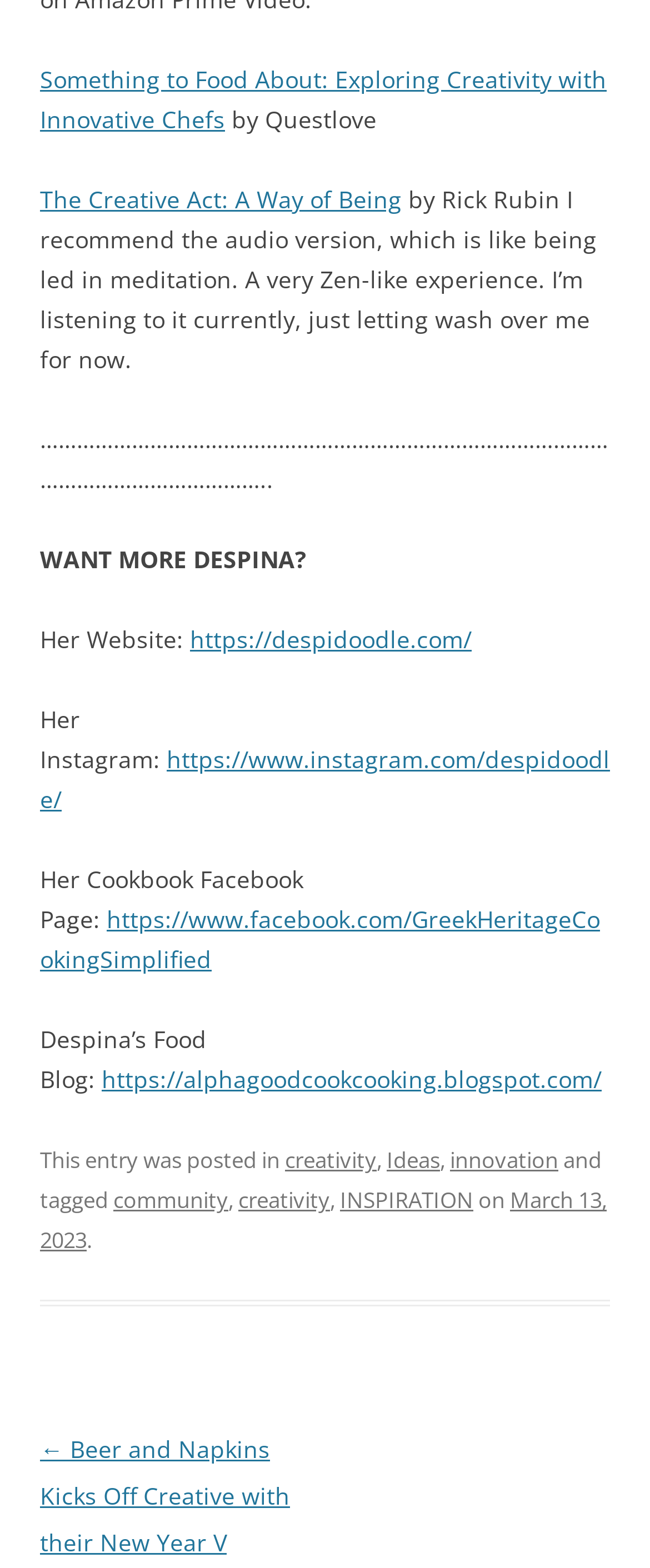Given the element description innovation, identify the bounding box coordinates for the UI element on the webpage screenshot. The format should be (top-left x, top-left y, bottom-right x, bottom-right y), with values between 0 and 1.

[0.692, 0.73, 0.859, 0.75]